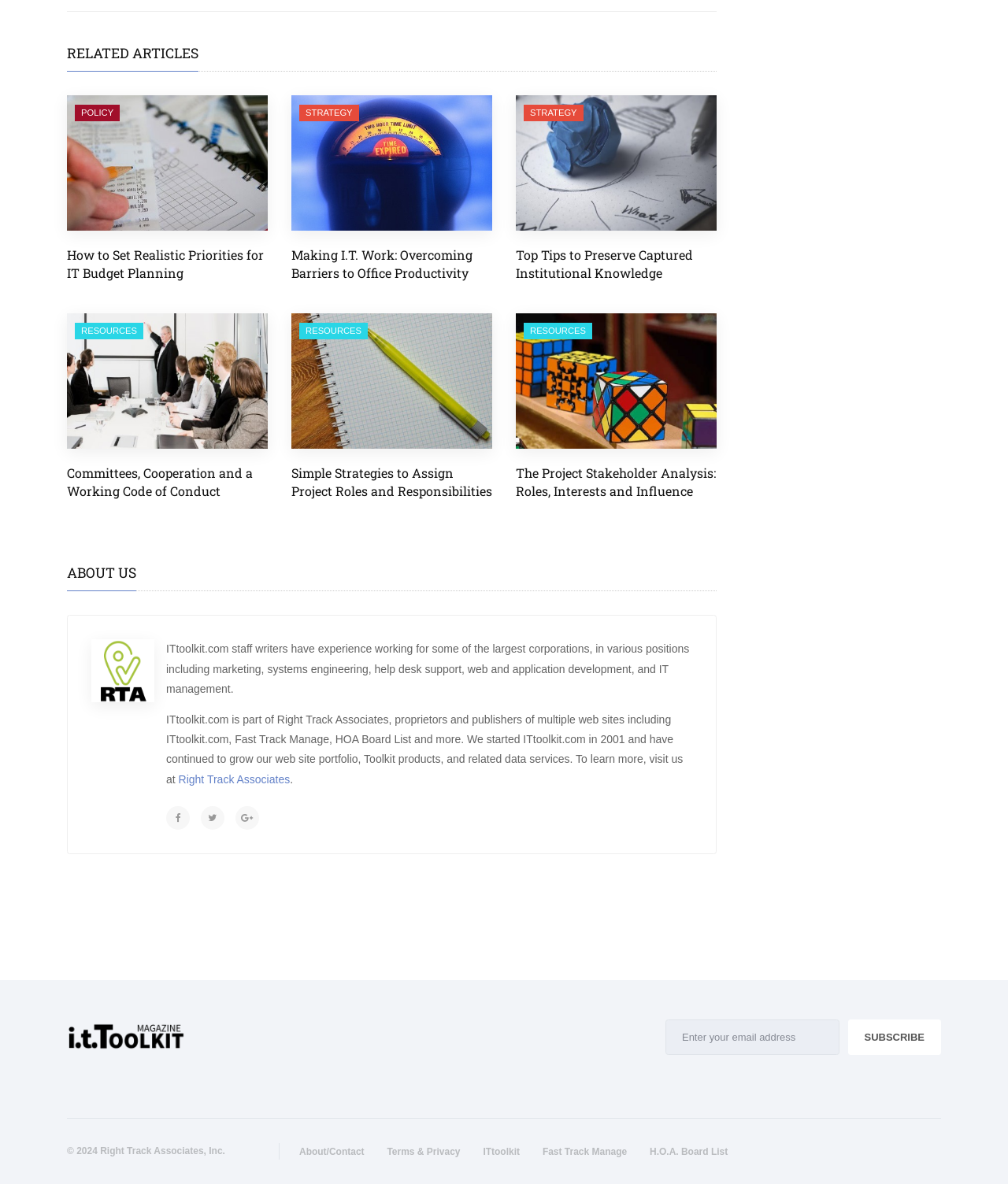How many social media links are there in the footer?
Respond to the question with a single word or phrase according to the image.

3